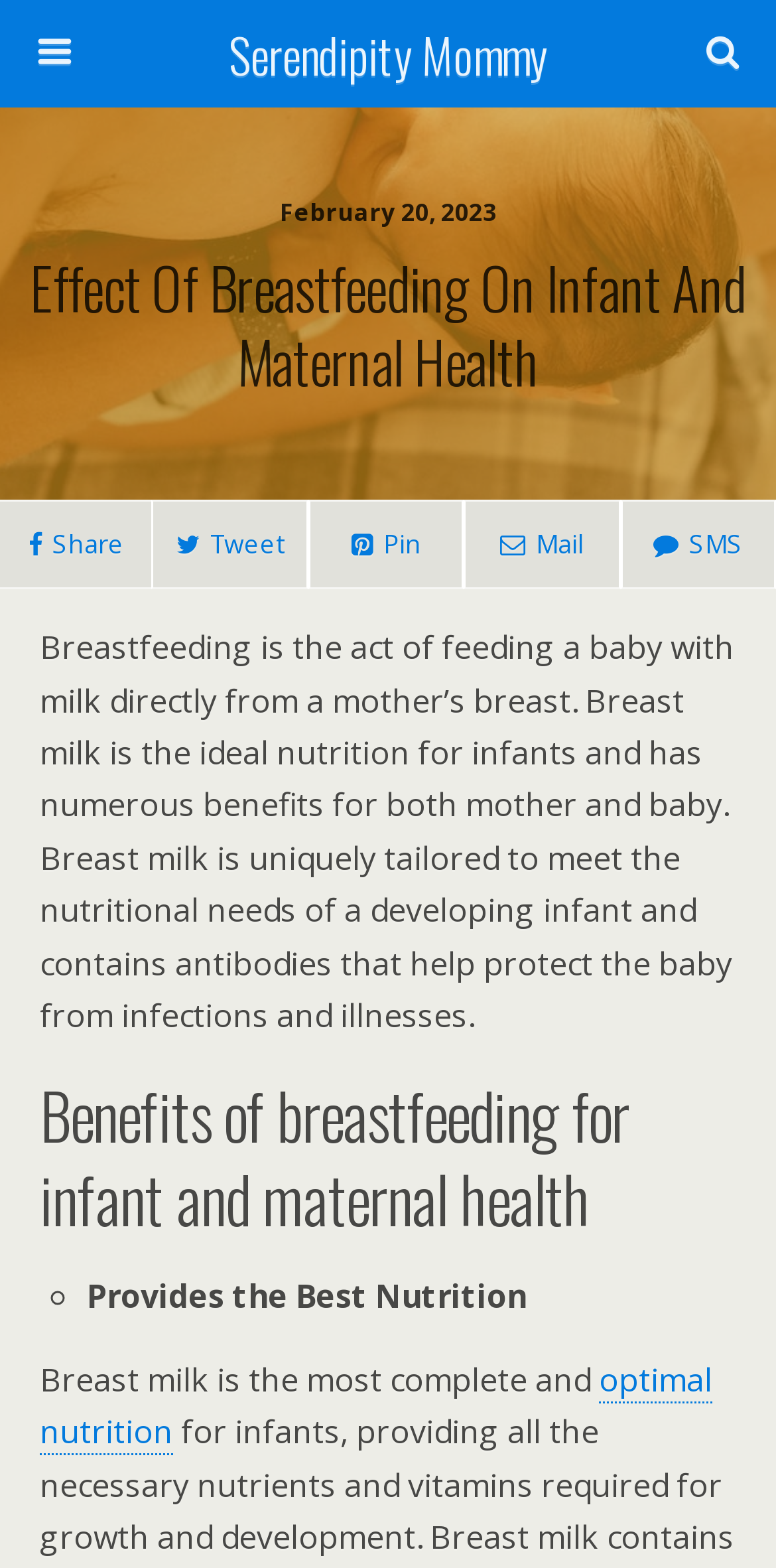Please identify the bounding box coordinates of the clickable area that will allow you to execute the instruction: "Explore the 'FINANCE' category".

None